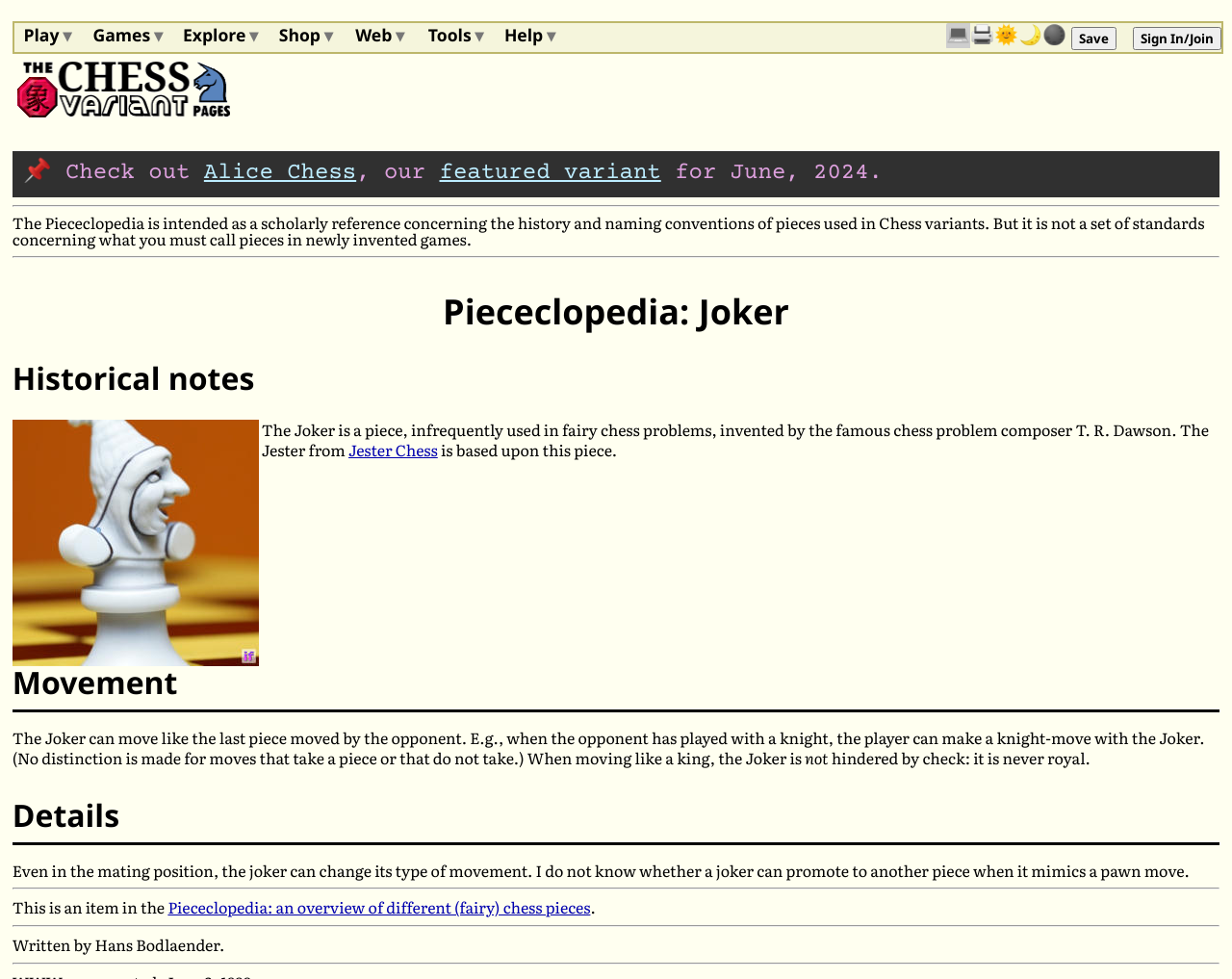Identify the bounding box coordinates of the specific part of the webpage to click to complete this instruction: "Click the 'Save' button".

[0.869, 0.028, 0.906, 0.051]